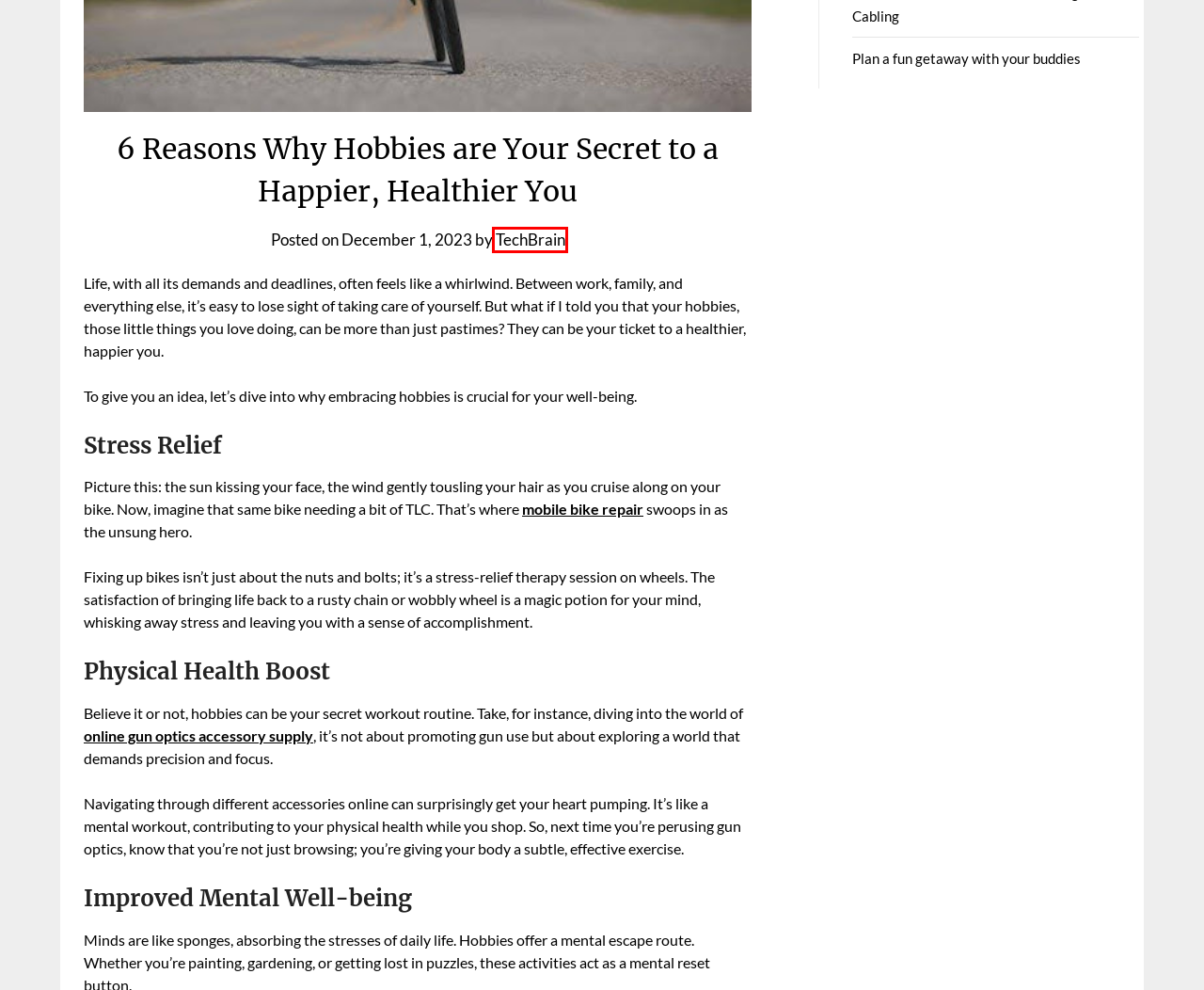You are presented with a screenshot of a webpage containing a red bounding box around an element. Determine which webpage description best describes the new webpage after clicking on the highlighted element. Here are the candidates:
A. Travel - ArroWalley.Com
B. ArroWalley.Com - A World News Walley
C. The Invisible Lifeline: Understanding Network Cabling
D. Business - ArroWalley.Com
E. Mobile Bicycle Repair in Richmond Hill
F. Plan a fun getaway with your buddies
G. Health - ArroWalley.Com
H. TechBrain - ArroWalley.Com

H